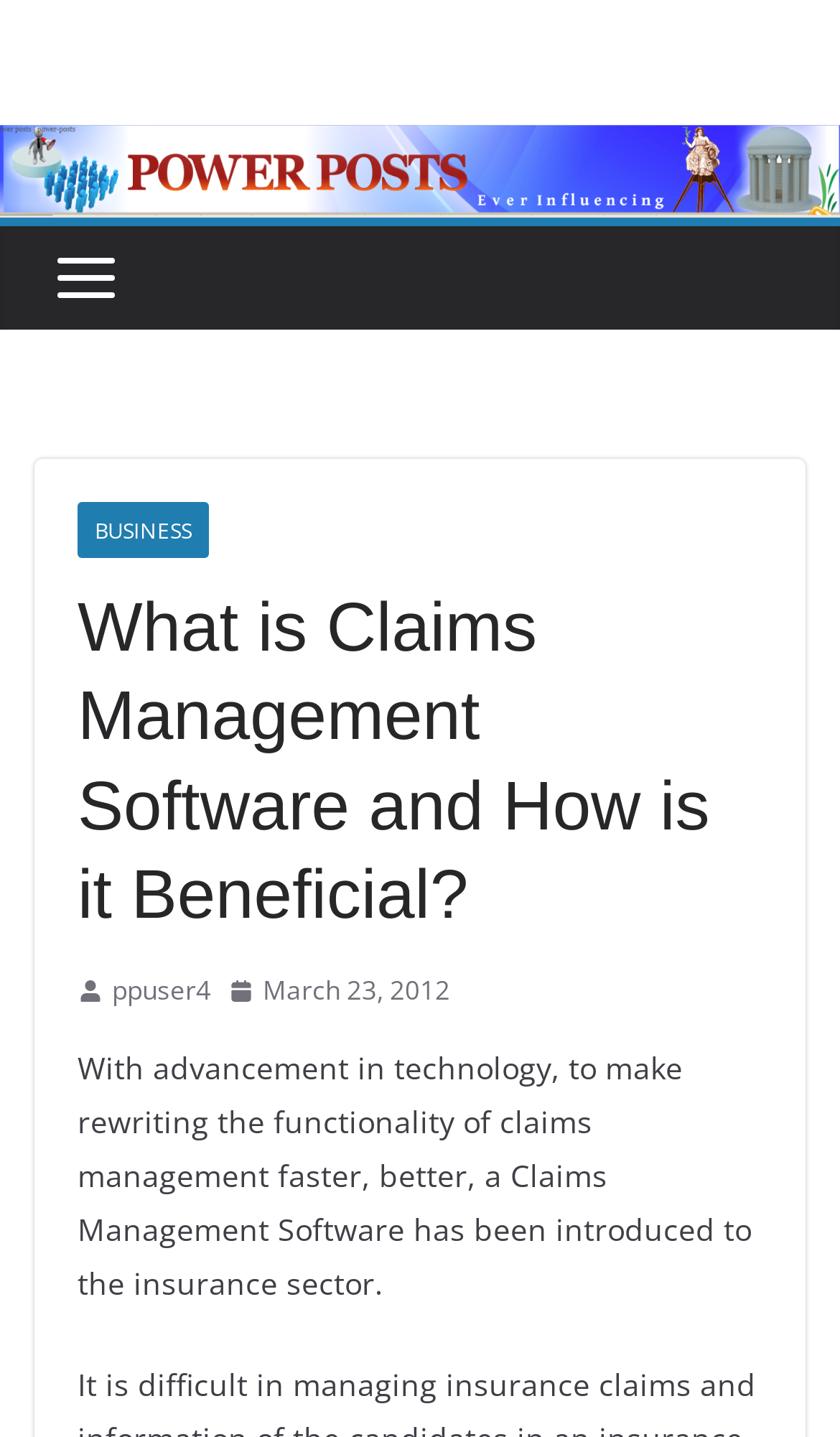Who is the author of this article?
Answer with a single word or phrase by referring to the visual content.

ppuser4